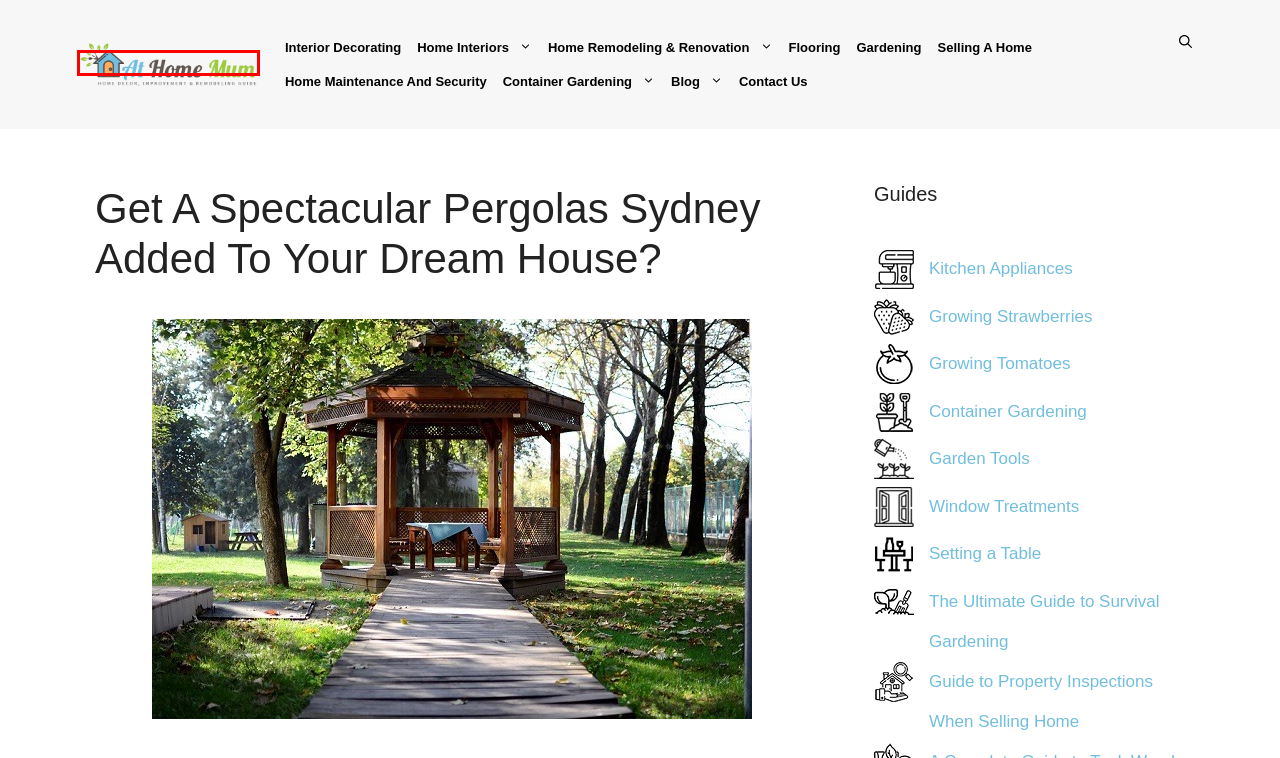You are given a webpage screenshot where a red bounding box highlights an element. Determine the most fitting webpage description for the new page that loads after clicking the element within the red bounding box. Here are the candidates:
A. Home Mum - home decor, improvement & remodeling guide
B. Gardening | Home Mum
C. Guide to Property Inspections When Selling Home | Home Mum
D. Blog | Home Mum
E. Home Maintenance and Security | Home Mum
F. Ultimate Guide to Growing Tomatoes | Home Mum
G. Ultimate Guide to Growing Strawberries | Home Mum
H. Ultimate Guide to Window Treatments | Home Mum

A